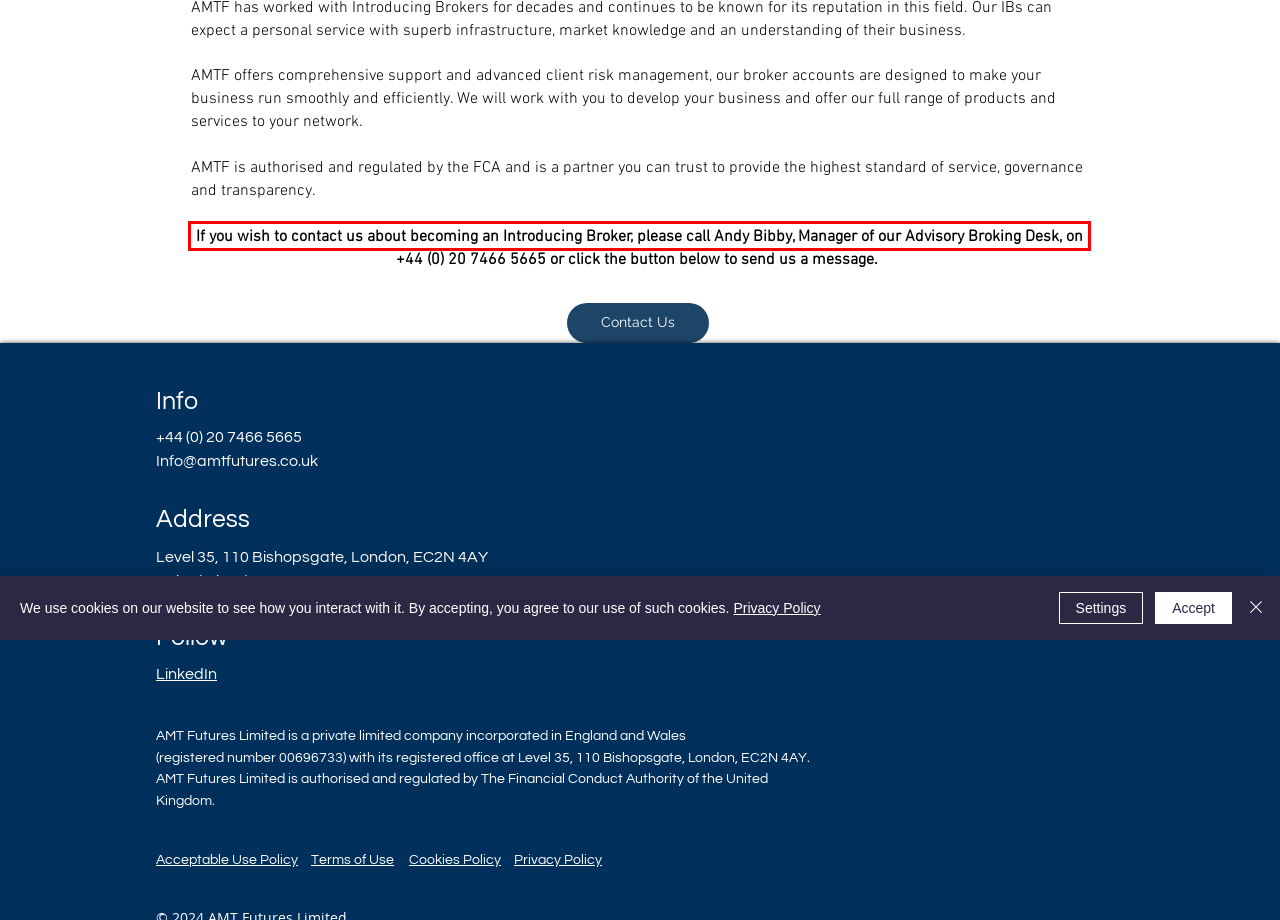Please examine the webpage screenshot and extract the text within the red bounding box using OCR.

If you wish to contact us about becoming an Introducing Broker, please call Andy Bibby, Manager of our Advisory Broking Desk, on